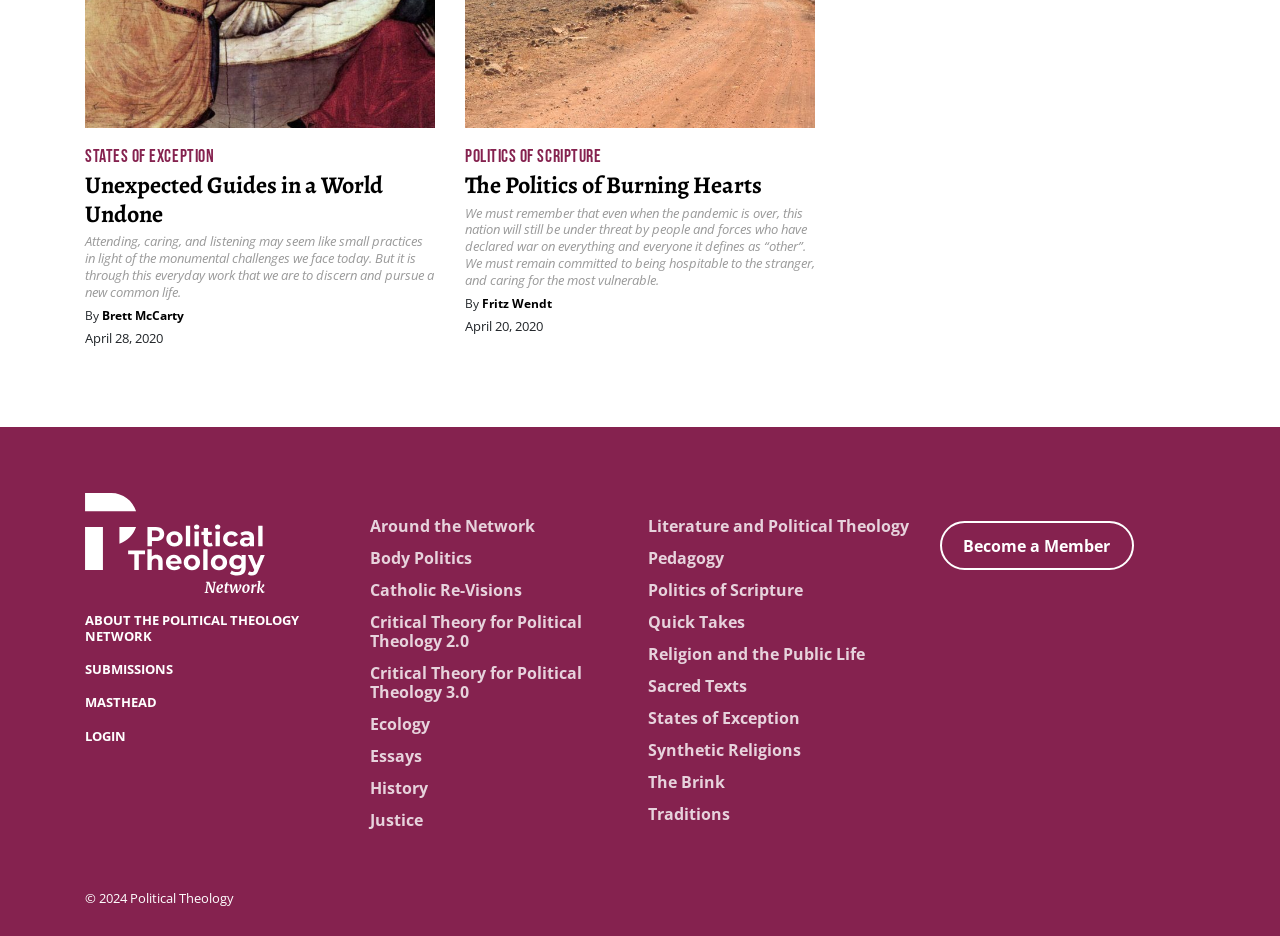Please mark the bounding box coordinates of the area that should be clicked to carry out the instruction: "Browse the 'States of Exception' category".

[0.506, 0.755, 0.625, 0.779]